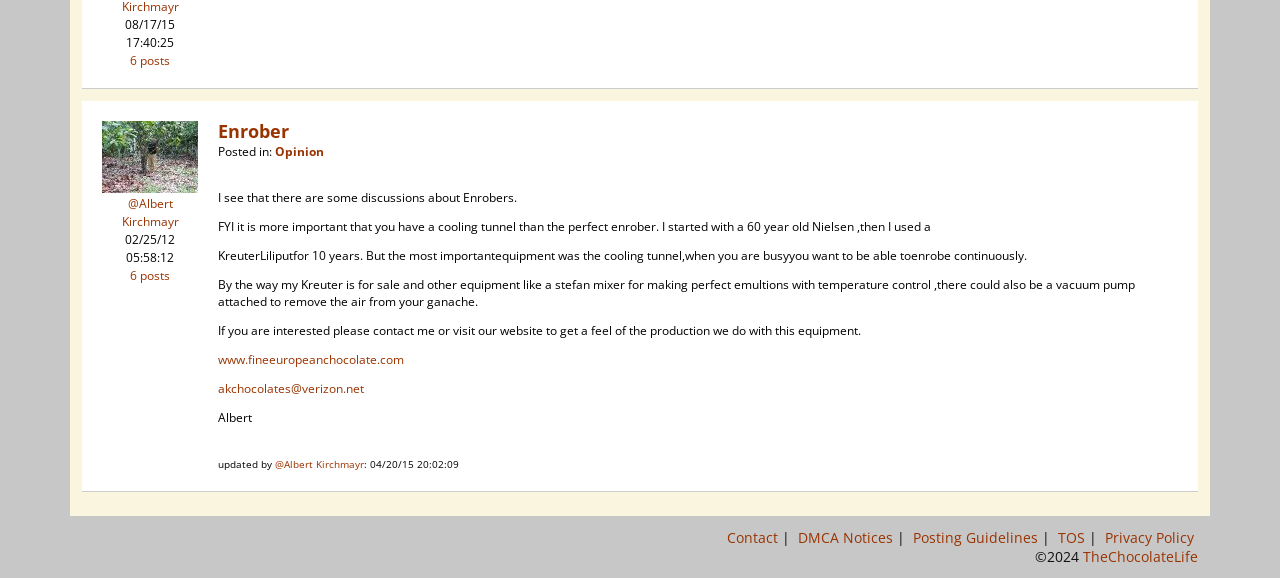Please locate the bounding box coordinates of the element that should be clicked to achieve the given instruction: "View Enrober post".

[0.17, 0.216, 0.226, 0.246]